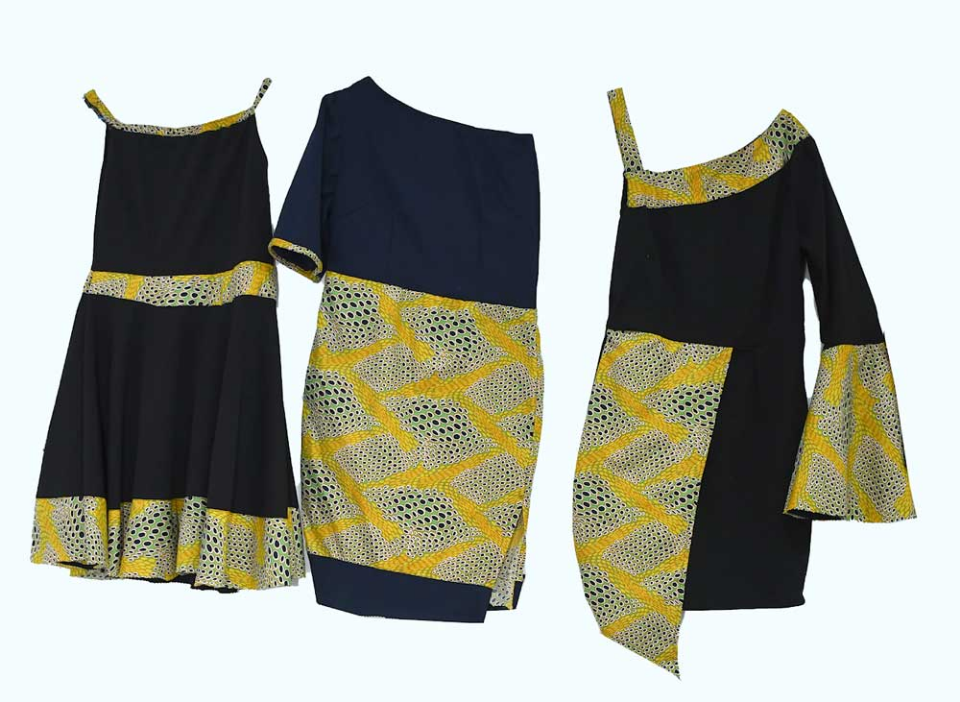What is the occasion for which the dresses are perfect?
Answer with a single word or short phrase according to what you see in the image.

Betrothal celebrations